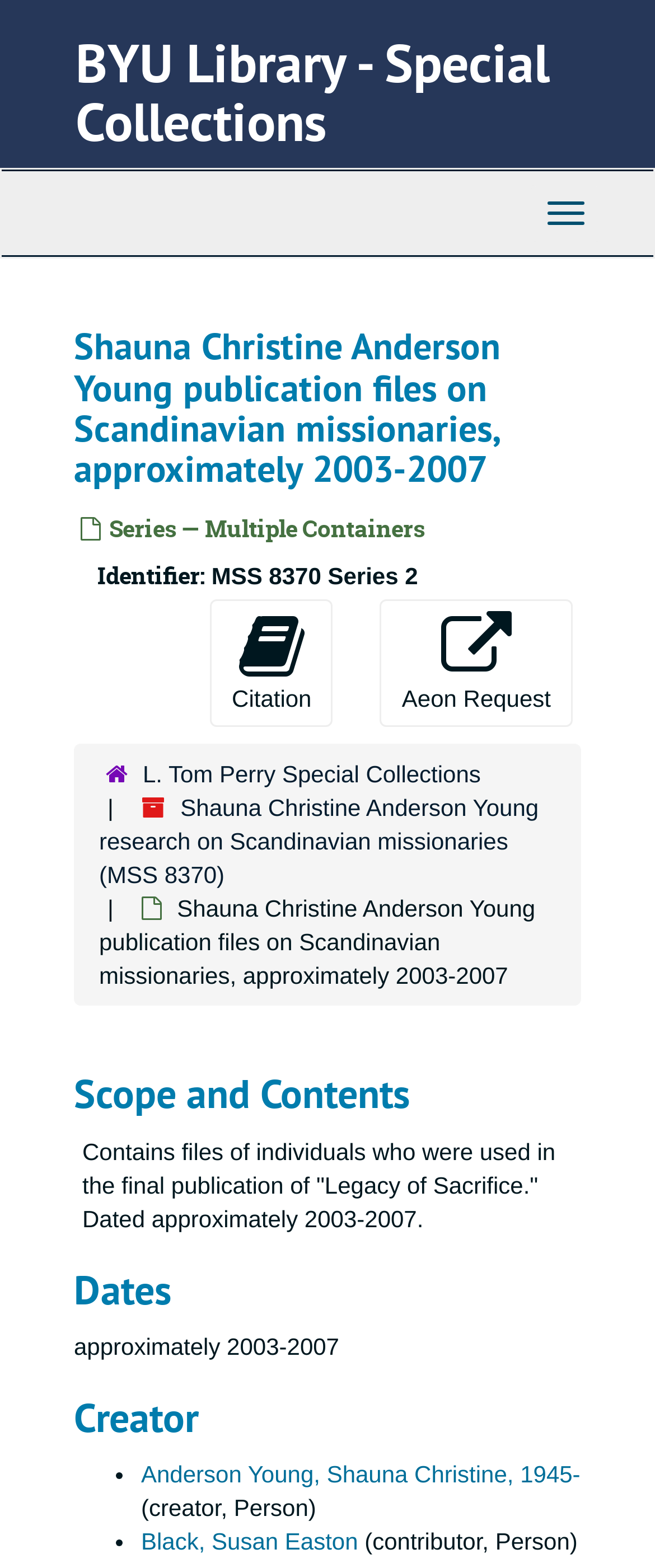Craft a detailed narrative of the webpage's structure and content.

This webpage is about the publication files of Shauna Christine Anderson Young on Scandinavian missionaries, dated approximately 2003-2007, and is part of the BYU Library - Special Collections. 

At the top, there is a heading with the title "BYU Library - Special Collections" and a link to it. Below this, there is a top-level navigation bar that spans the entire width of the page. 

On the left side, there is a heading with the title "Shauna Christine Anderson Young publication files on Scandinavian missionaries, approximately 2003-2007". Below this, there are several sections of information. 

The first section has a label "Series — Multiple Containers" and an identifier "MSS 8370 Series 2". 

Next to this section, there are page actions, including a citation button and an Aeon request button. 

Below these sections, there is a hierarchical navigation menu with links to "L. Tom Perry Special Collections" and "Shauna Christine Anderson Young research on Scandinavian missionaries (MSS 8370)". 

The main content of the page is divided into several sections, including "Scope and Contents", "Dates", and "Creator". 

The "Scope and Contents" section describes the contents of the publication files, stating that they contain files of individuals used in the final publication of "Legacy of Sacrifice", dated approximately 2003-2007. 

The "Creator" section lists the creators of the publication files, including Shauna Christine Anderson Young and Susan Easton Black, with links to their respective pages.